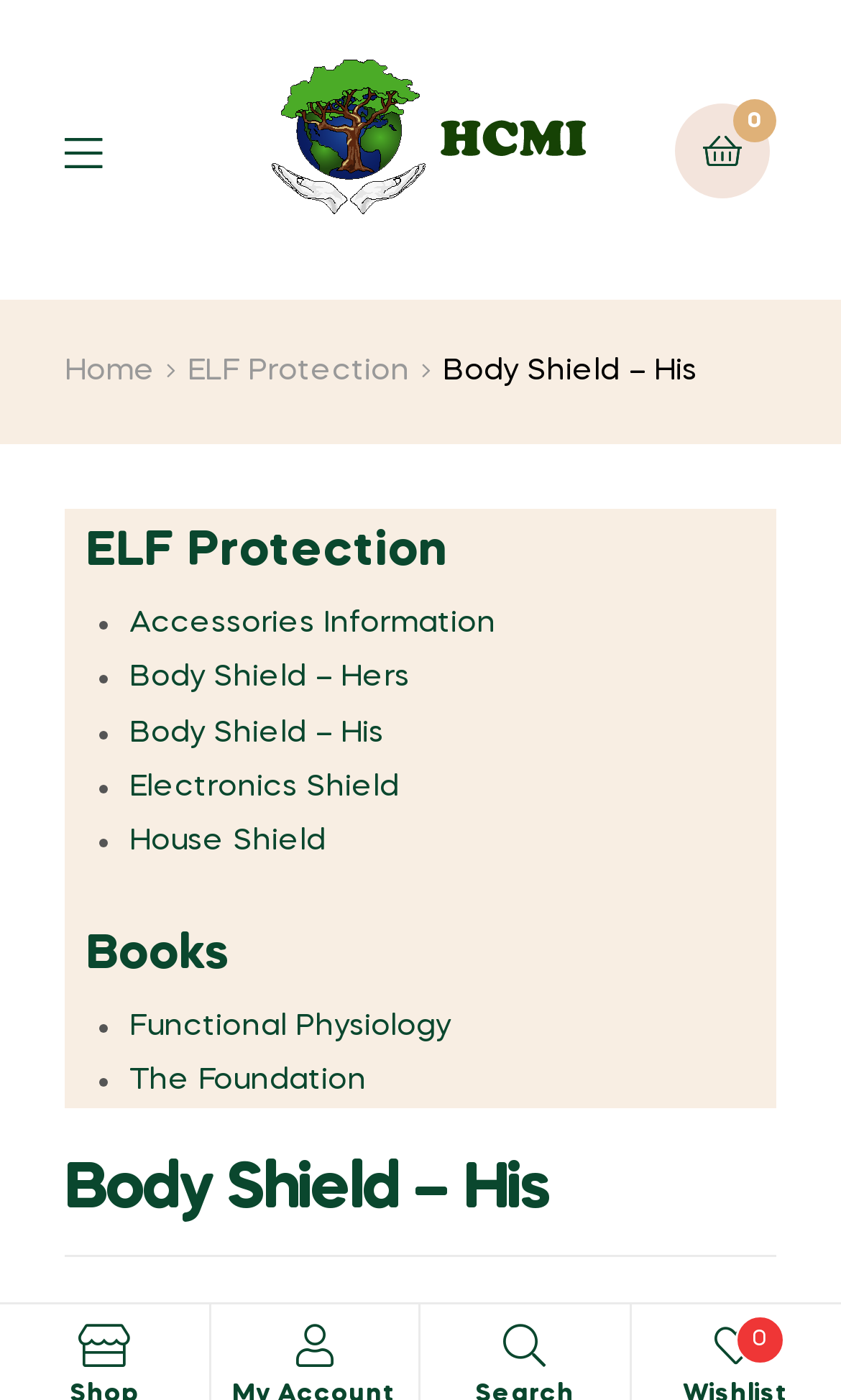Provide your answer to the question using just one word or phrase: How many headings are on the page?

3